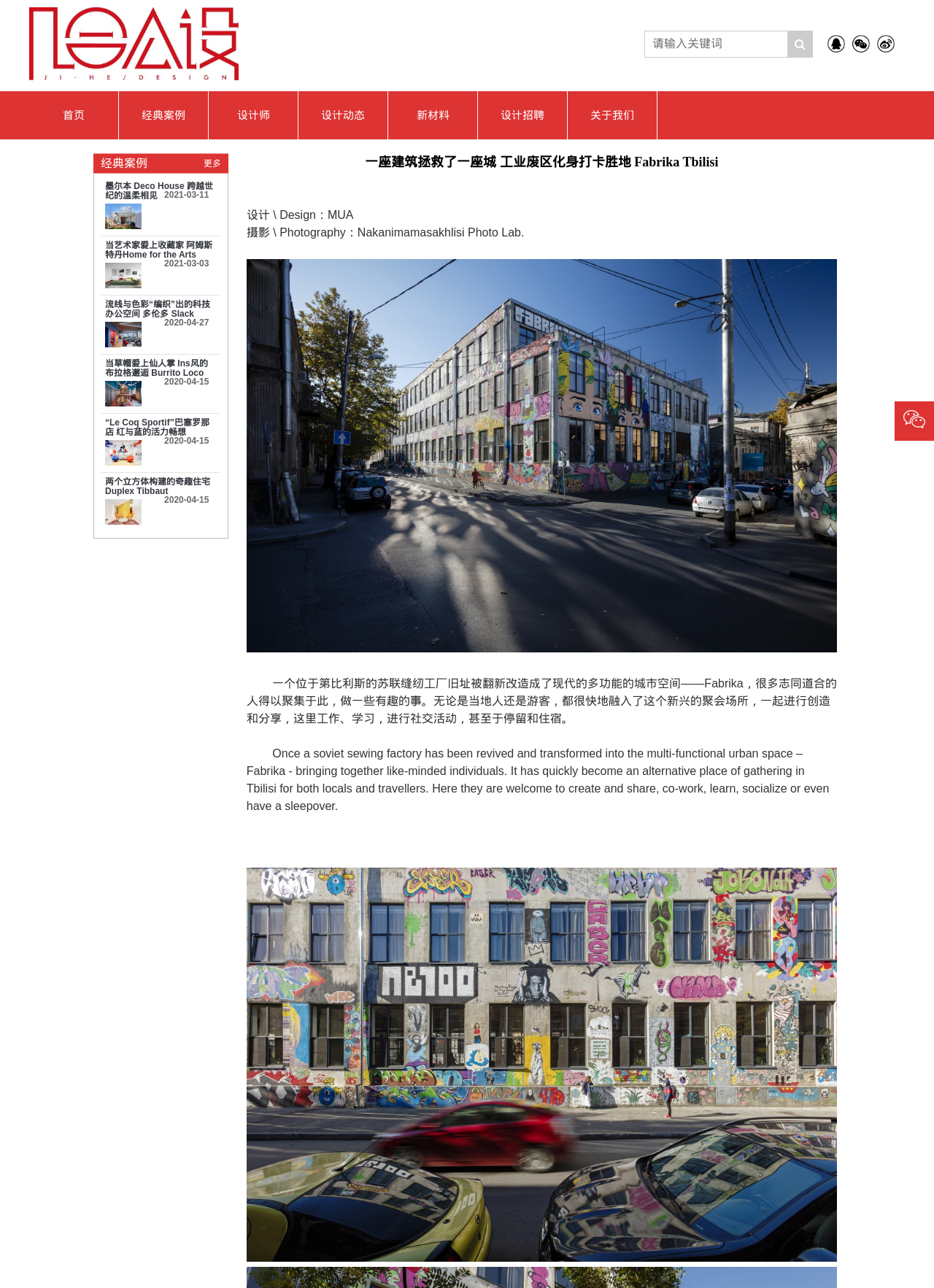What is the purpose of the search bar?
Could you answer the question in a detailed manner, providing as much information as possible?

I inferred this answer by looking at the layout of the webpage, which includes a search bar with a placeholder text '请输入关键词'. This suggests that the search bar is intended for users to input keywords.